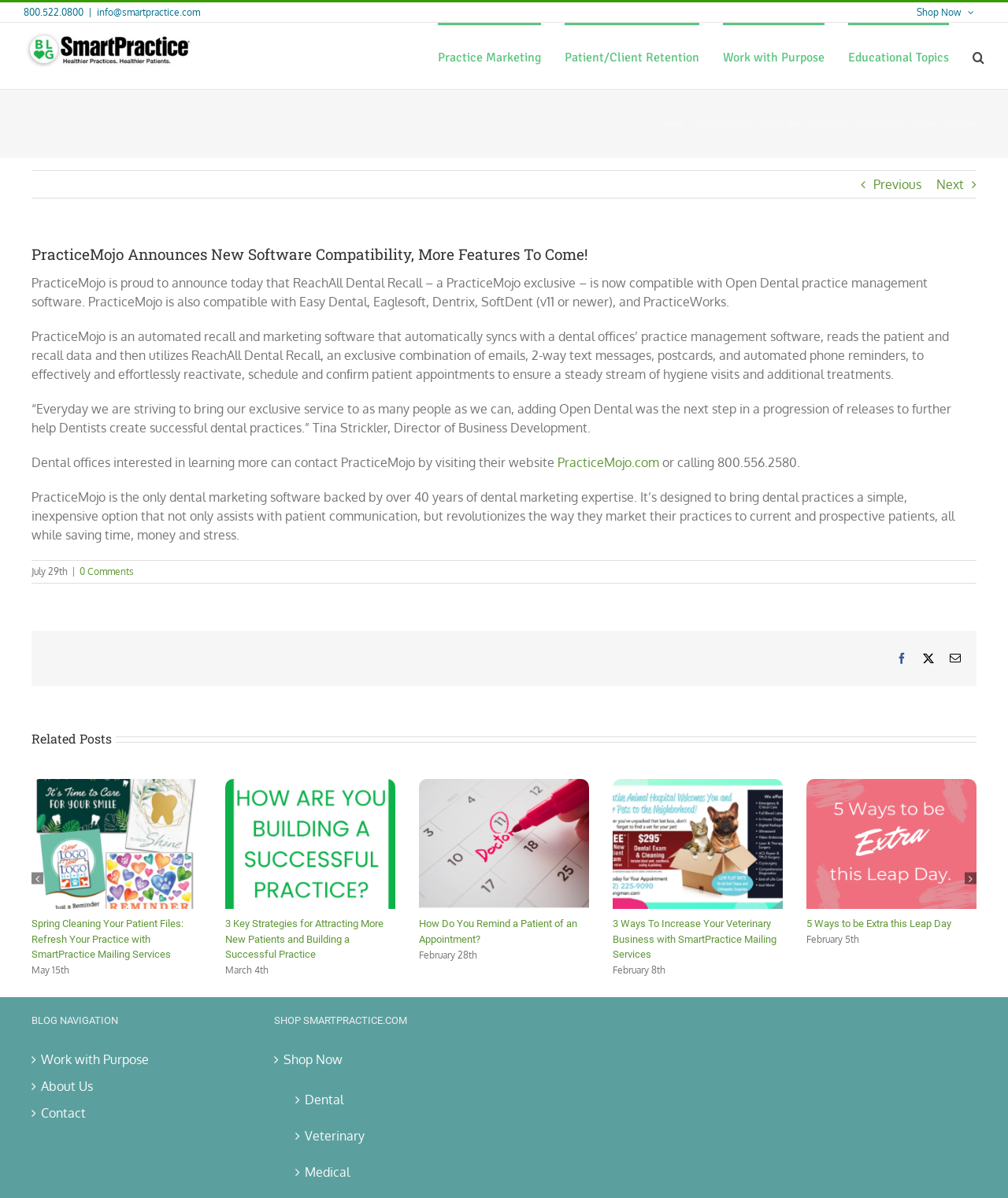What is the date of the first related post?
Based on the visual content, answer with a single word or a brief phrase.

May 15th